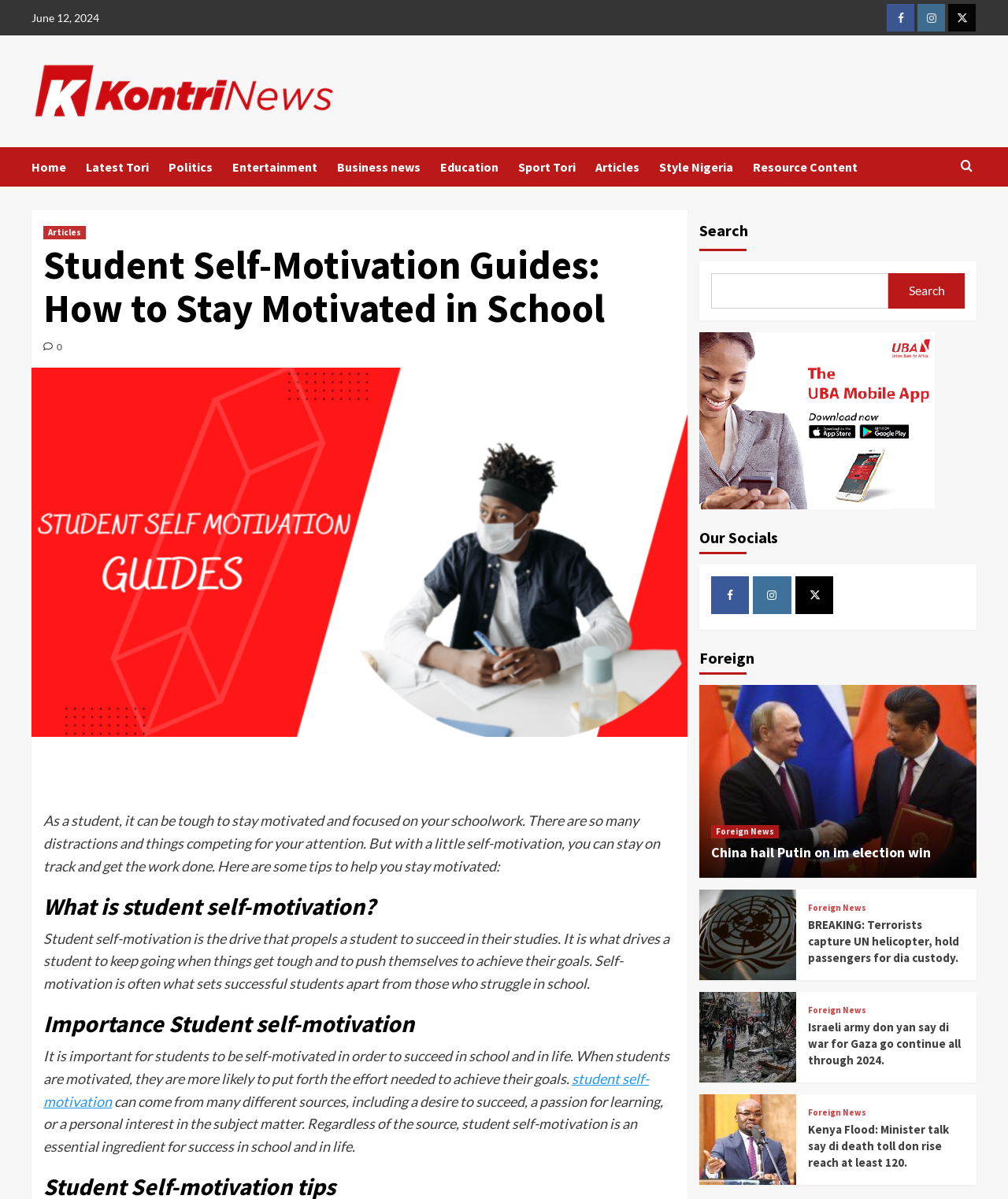Please determine the bounding box coordinates of the element's region to click for the following instruction: "Check the latest news on Twitter".

[0.941, 0.003, 0.968, 0.026]